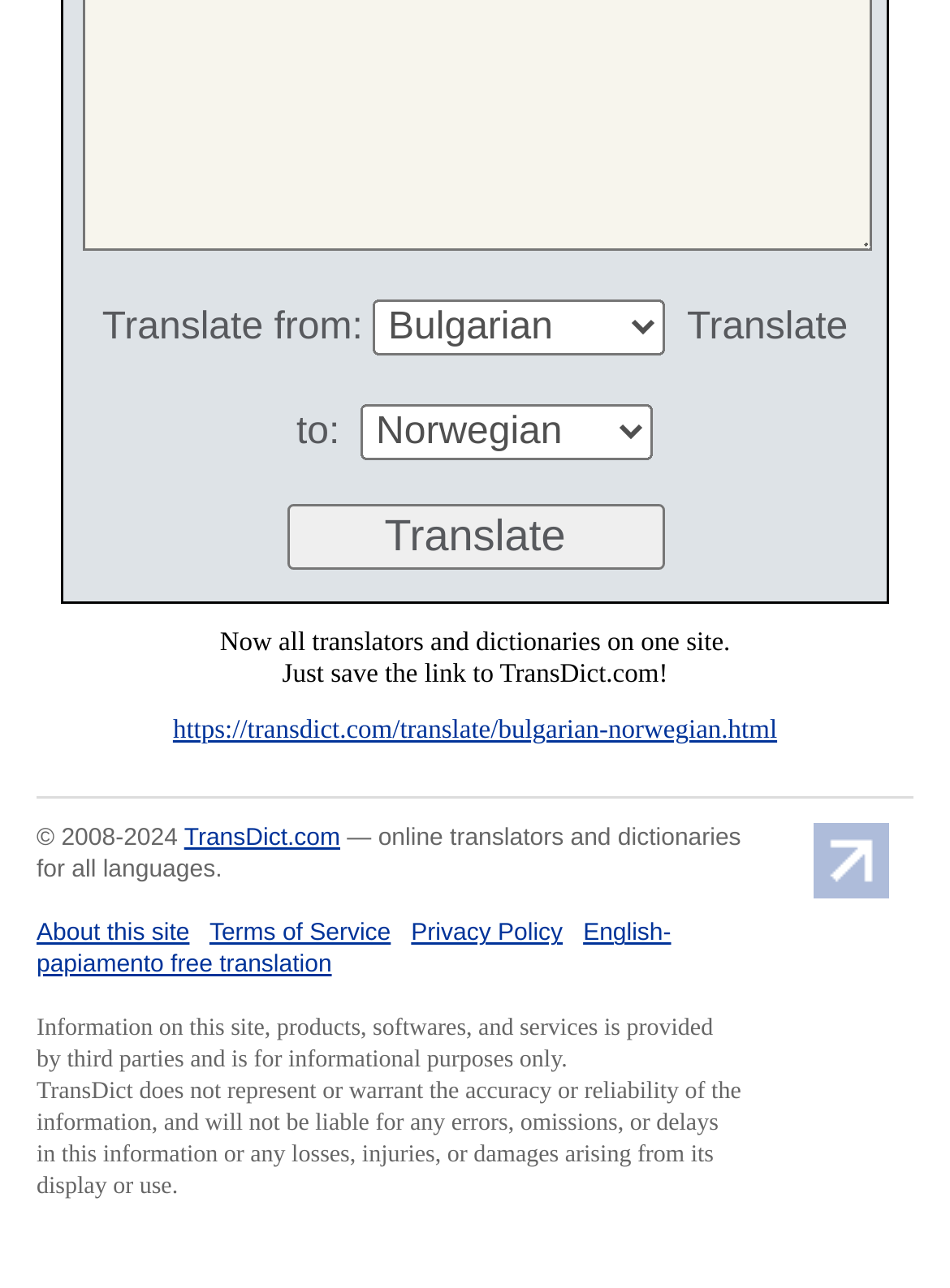What is the copyright year range of TransDict.com?
Relying on the image, give a concise answer in one word or a brief phrase.

2008-2024